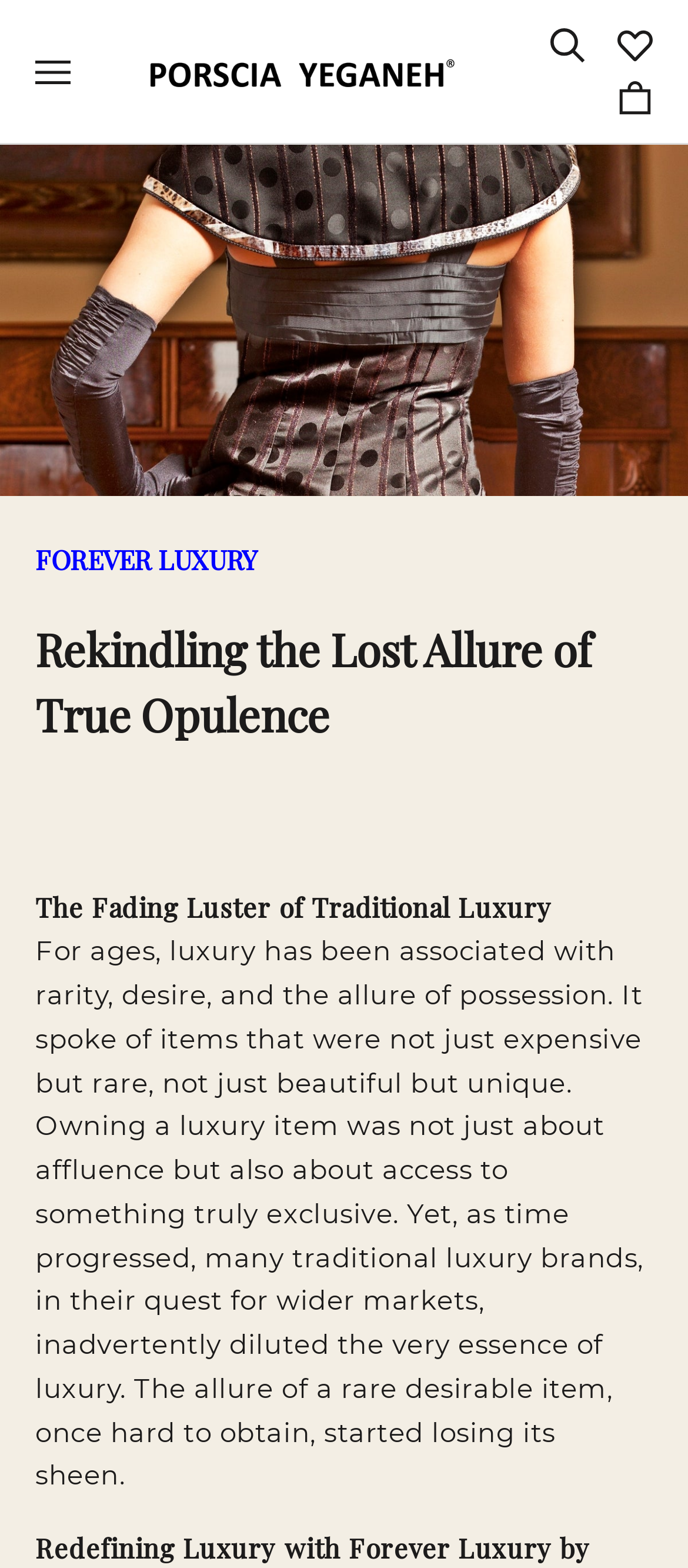What is the main topic of the text below the image?
Using the image as a reference, answer the question with a short word or phrase.

The fading luster of traditional luxury